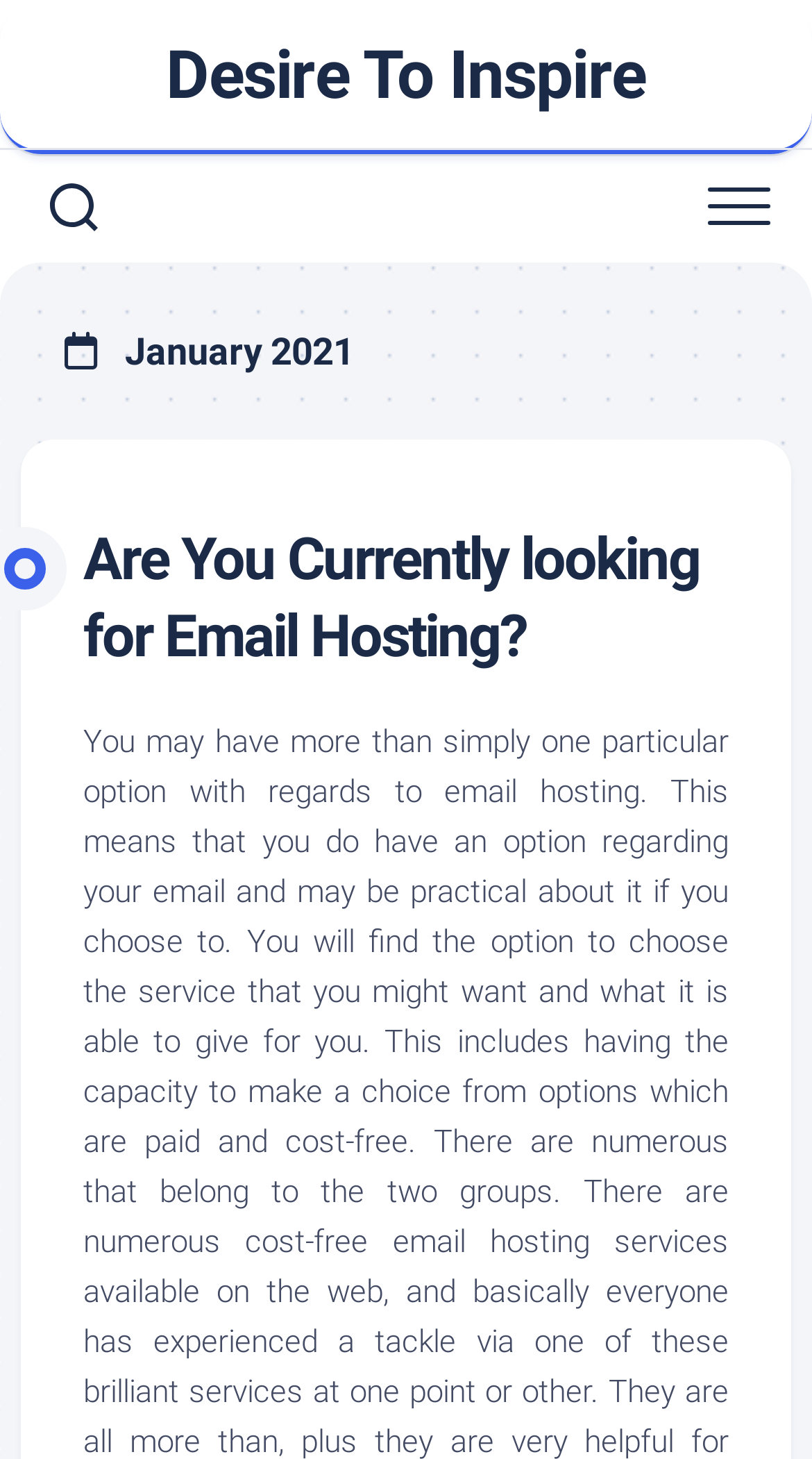Please answer the following query using a single word or phrase: 
What is the topic of the first header on the webpage?

January 2021